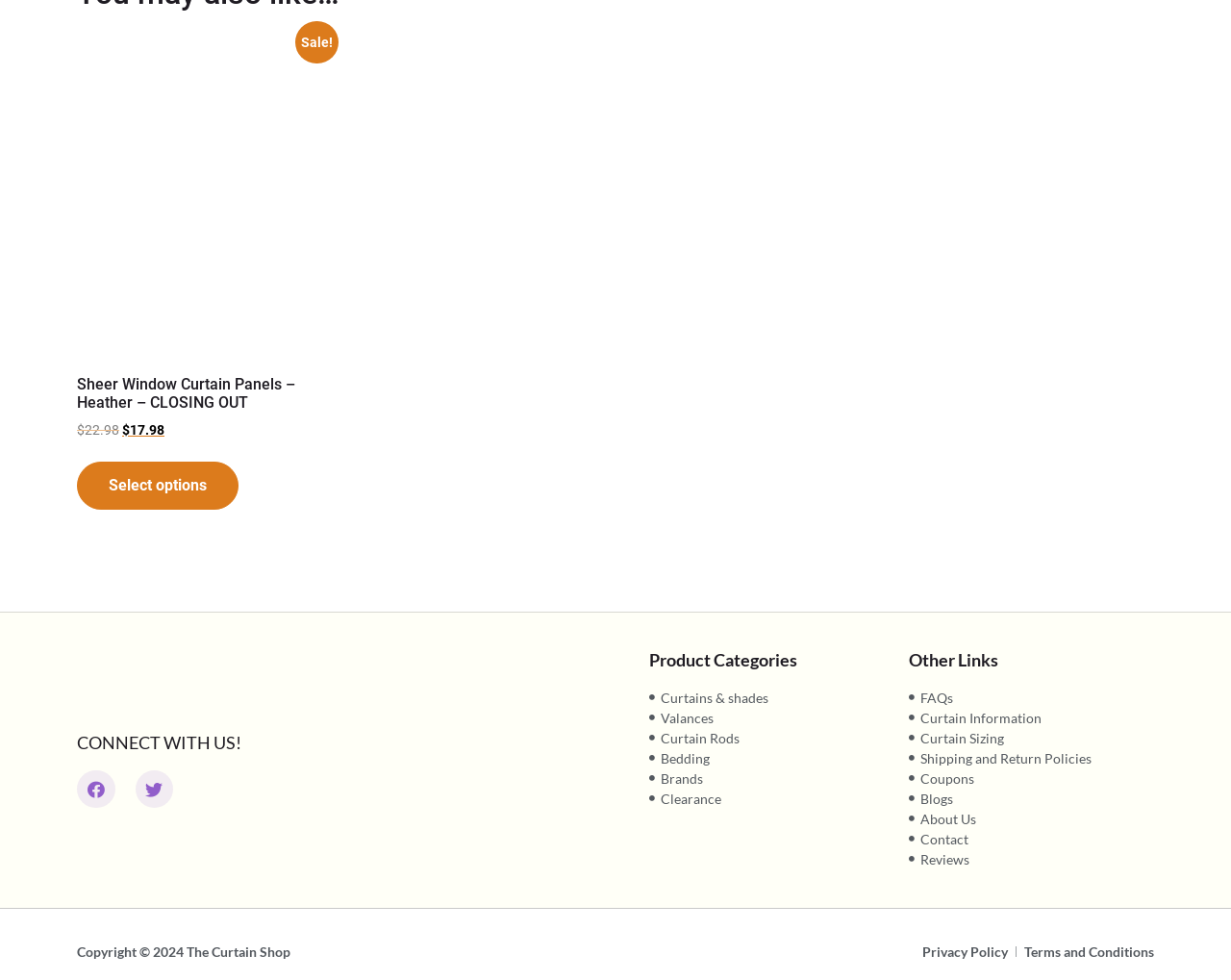Determine the bounding box coordinates for the region that must be clicked to execute the following instruction: "Read Privacy Policy".

[0.749, 0.961, 0.819, 0.981]